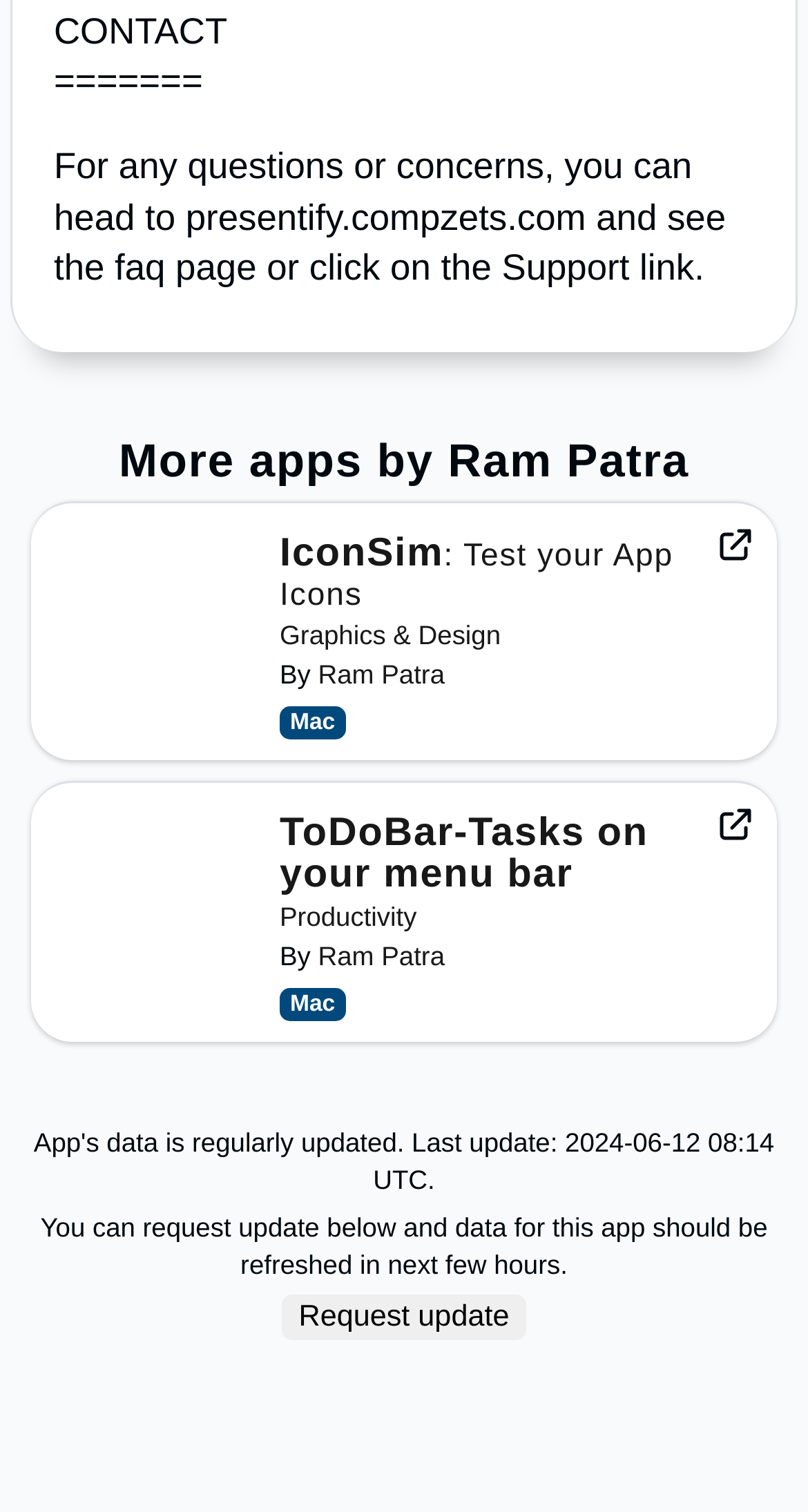Given the webpage screenshot and the description, determine the bounding box coordinates (top-left x, top-left y, bottom-right x, bottom-right y) that define the location of the UI element matching this description: Productivity

[0.346, 0.595, 0.516, 0.616]